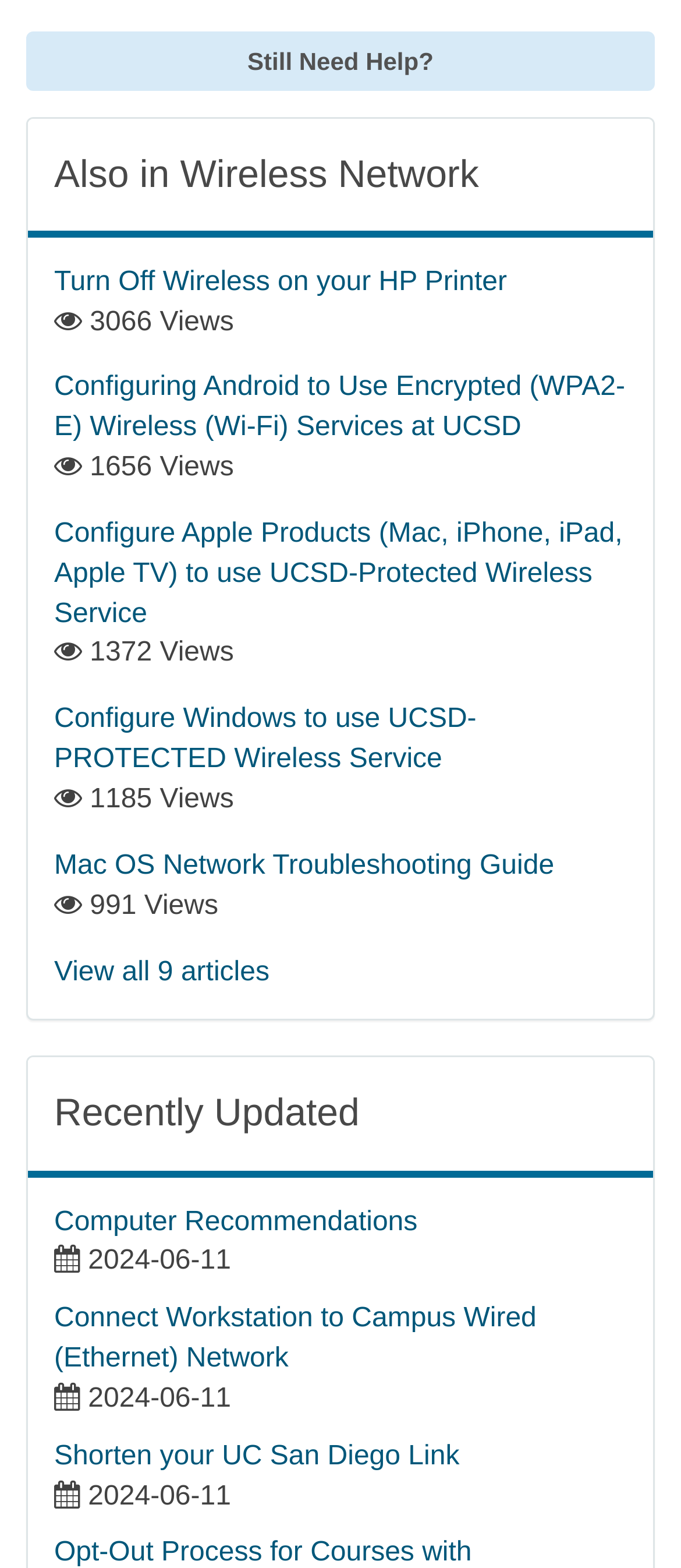Determine the bounding box coordinates of the region that needs to be clicked to achieve the task: "Click on 'Still Need Help?'".

[0.038, 0.02, 0.962, 0.057]